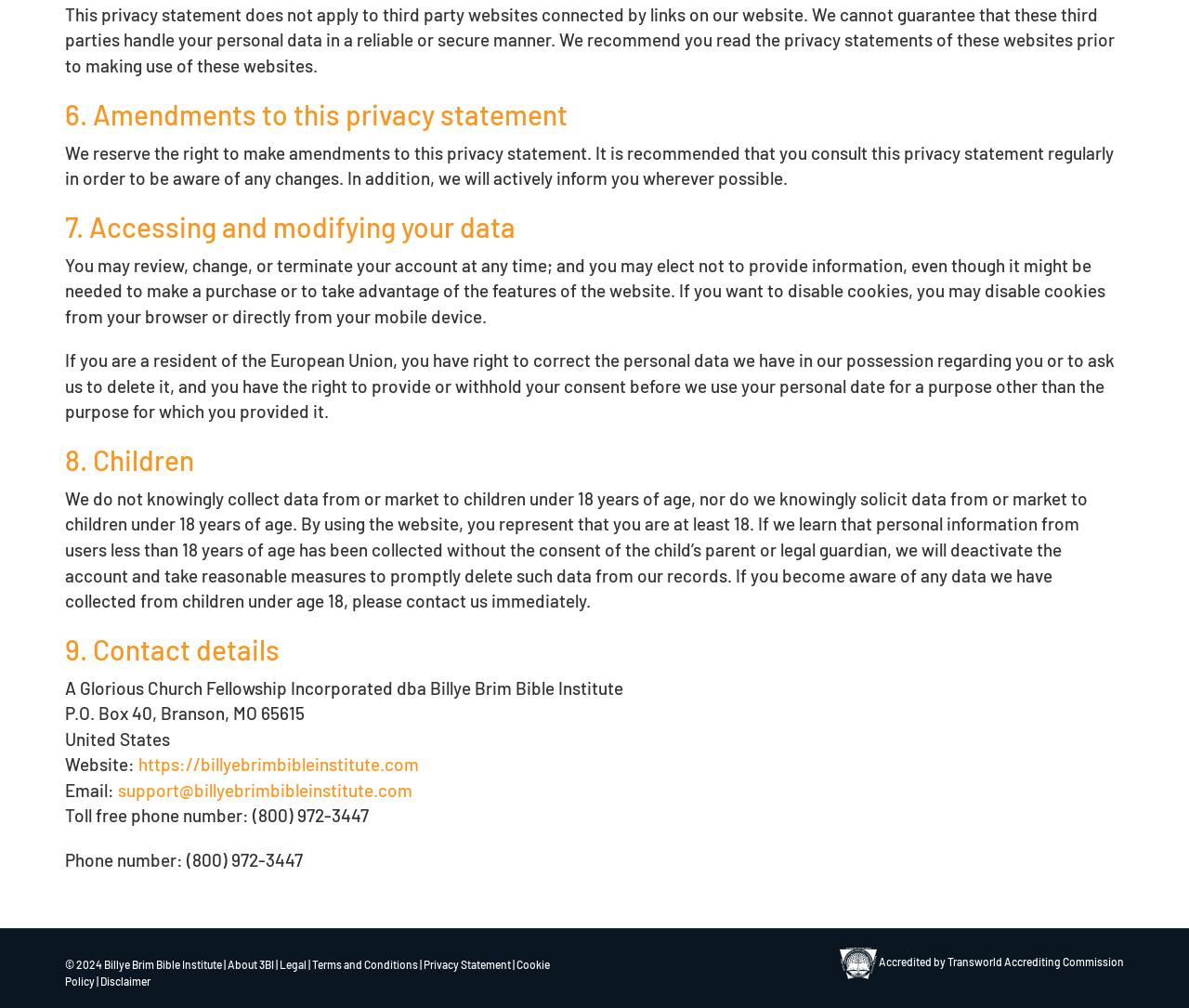Locate the bounding box coordinates of the UI element described by: "https://billyebrimbibleinstitute.com". The bounding box coordinates should consist of four float numbers between 0 and 1, i.e., [left, top, right, bottom].

[0.116, 0.748, 0.352, 0.769]